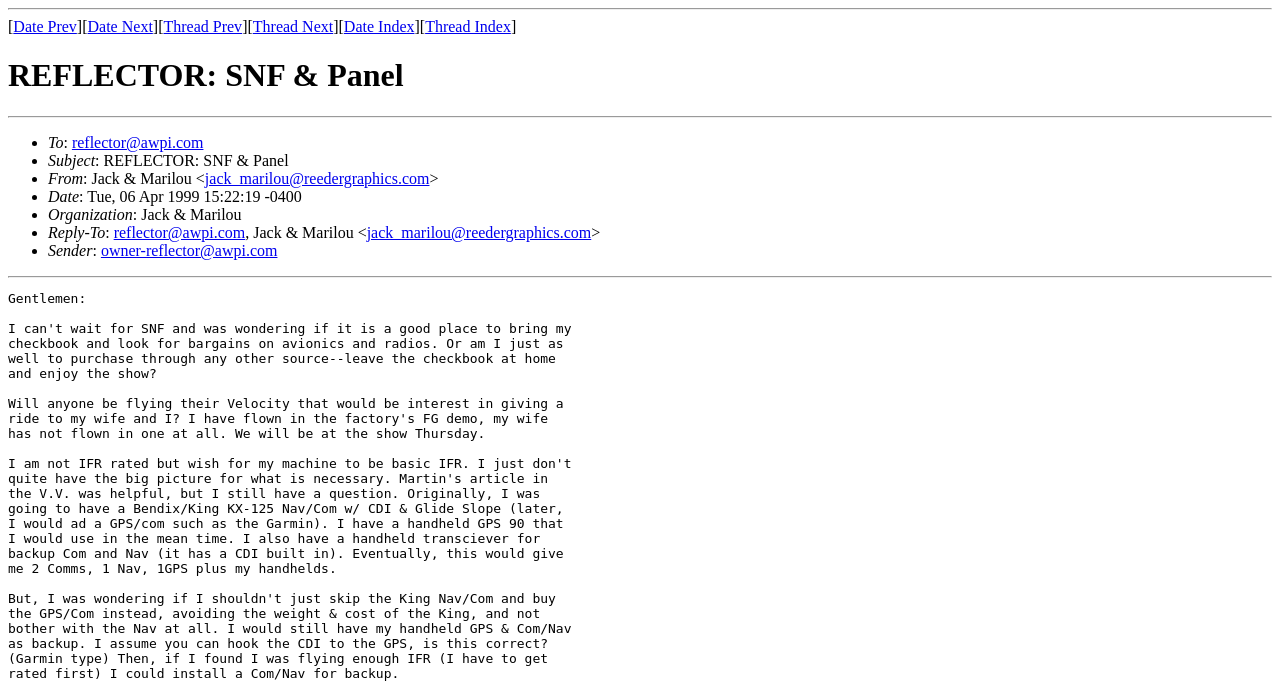Explain the webpage in detail.

The webpage appears to be a forum or discussion board page, specifically a thread titled "REFLECTOR: SNF & Panel". At the top, there is a horizontal separator, followed by a row of links, including "Date Prev", "Date Next", "Thread Prev", "Thread Next", "Date Index", and "Thread Index". 

Below this row, there is a heading with the title "REFLECTOR: SNF & Panel", followed by another horizontal separator. 

The main content of the page is a list of details about the thread, organized into bullet points. Each bullet point contains a label, such as "To", "Subject", "From", "Date", "Organization", "Reply-To", and "Sender", followed by the corresponding information. The information includes email addresses, names, and dates. Some of the email addresses are clickable links. 

The bullet points are arranged vertically, with each point positioned below the previous one. The labels and information are aligned horizontally, with the labels on the left and the information on the right.